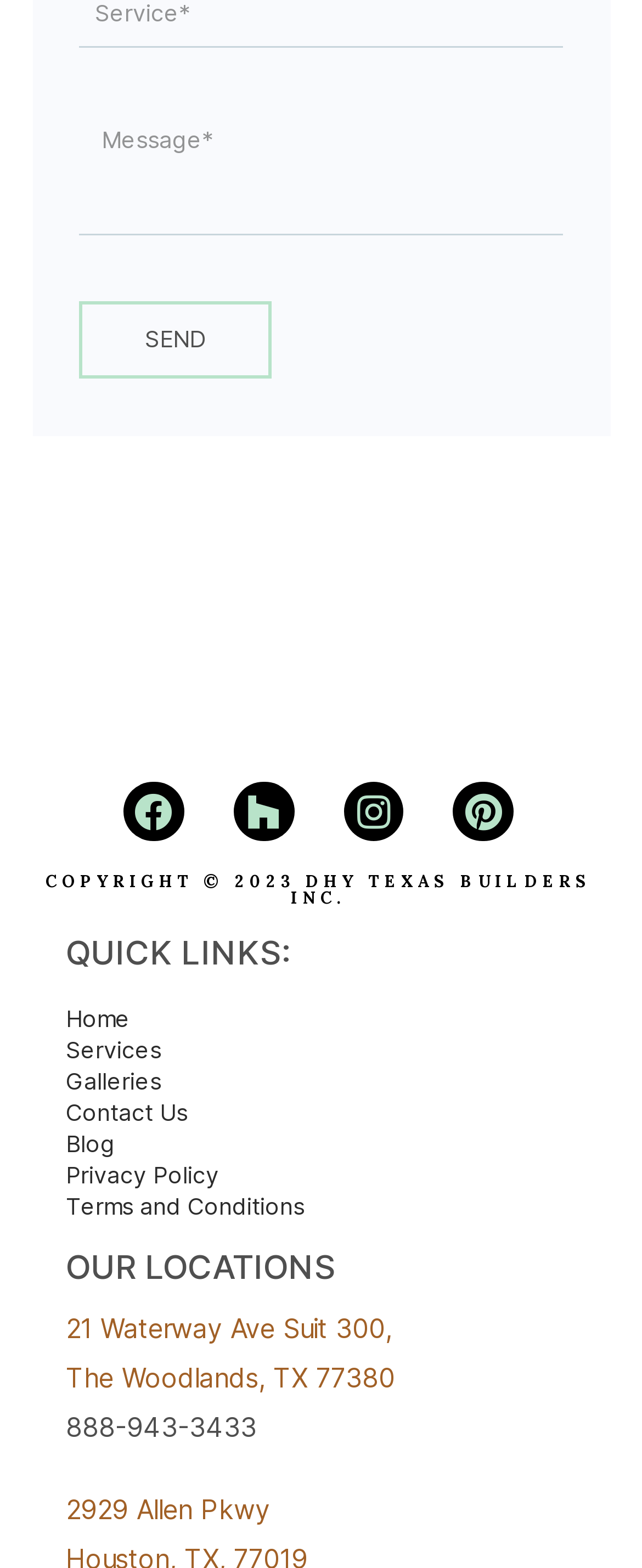Please locate the bounding box coordinates of the element's region that needs to be clicked to follow the instruction: "Visit Facebook". The bounding box coordinates should be provided as four float numbers between 0 and 1, i.e., [left, top, right, bottom].

None